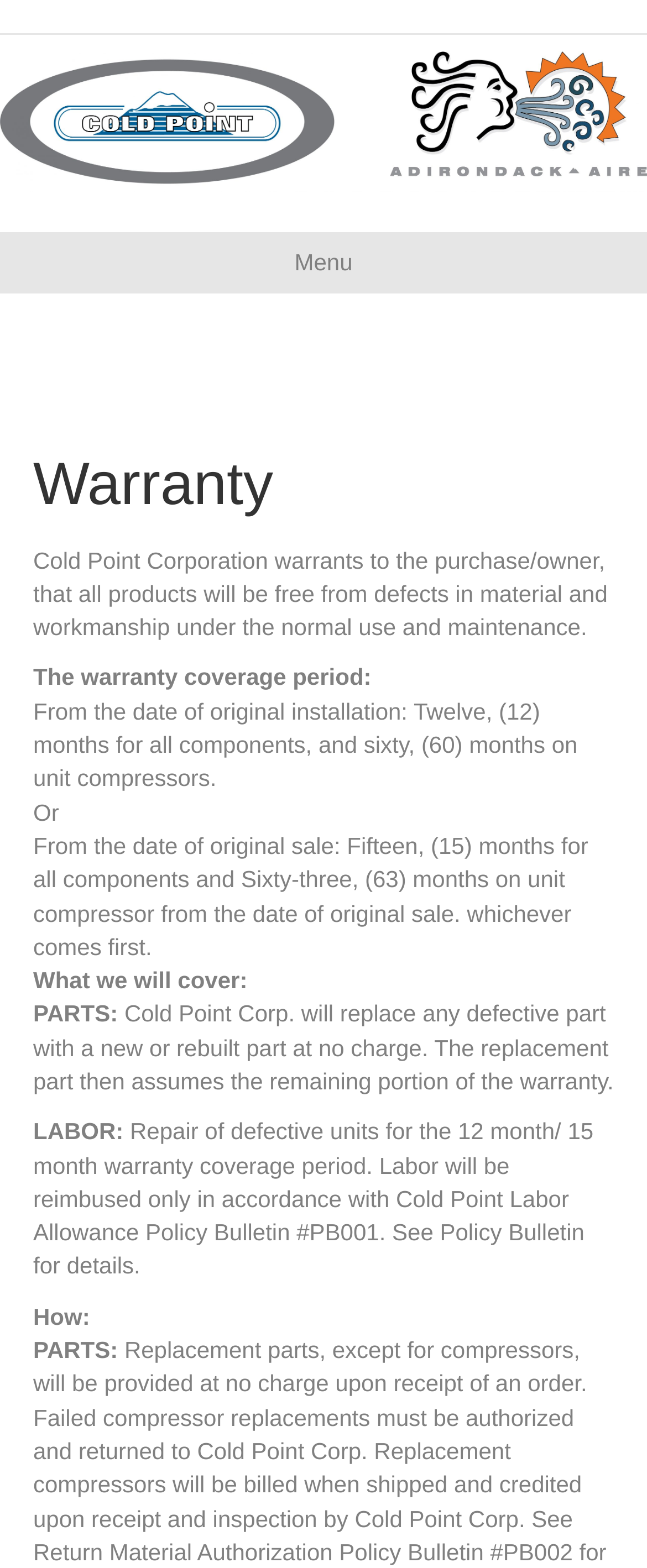What is covered under the warranty?
Please provide an in-depth and detailed response to the question.

The webpage mentions that Cold Point Corp. will replace any defective part with a new or rebuilt part at no charge, and also cover labor costs for the repair of defective units for the 12 month/ 15 month warranty coverage period.